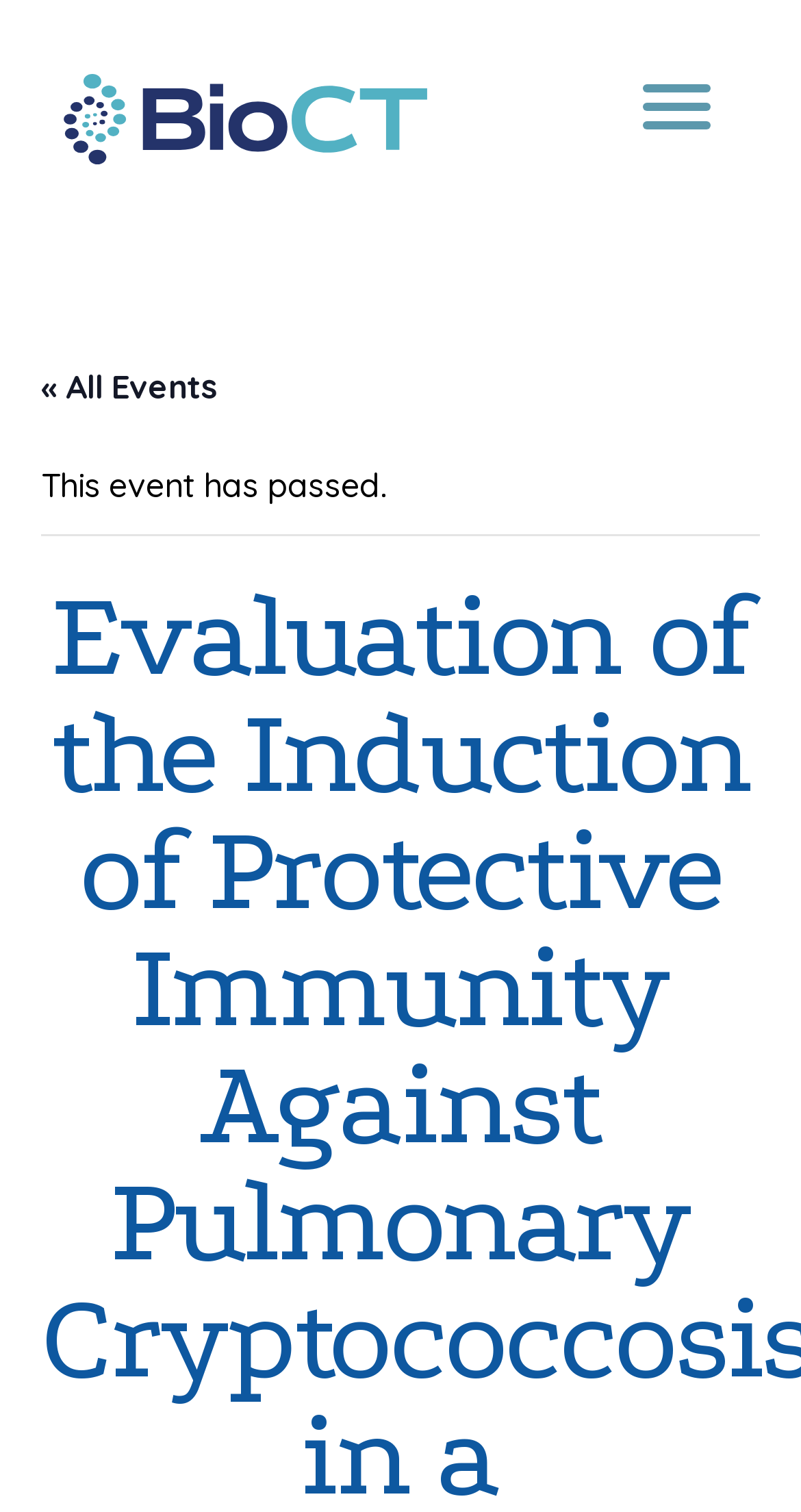Provide the bounding box for the UI element matching this description: "« All Events".

[0.051, 0.241, 0.272, 0.268]